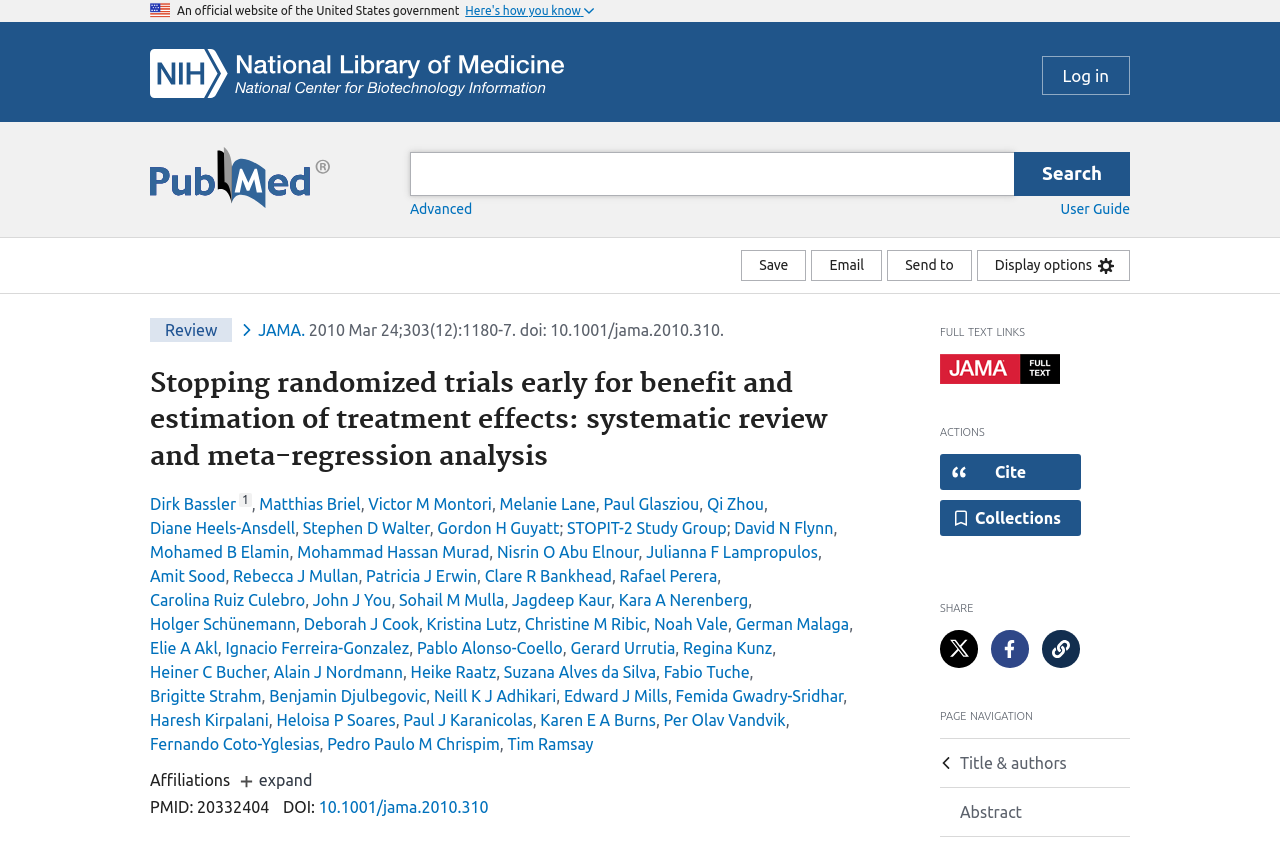Please find the bounding box coordinates of the element's region to be clicked to carry out this instruction: "Log in".

[0.814, 0.066, 0.883, 0.112]